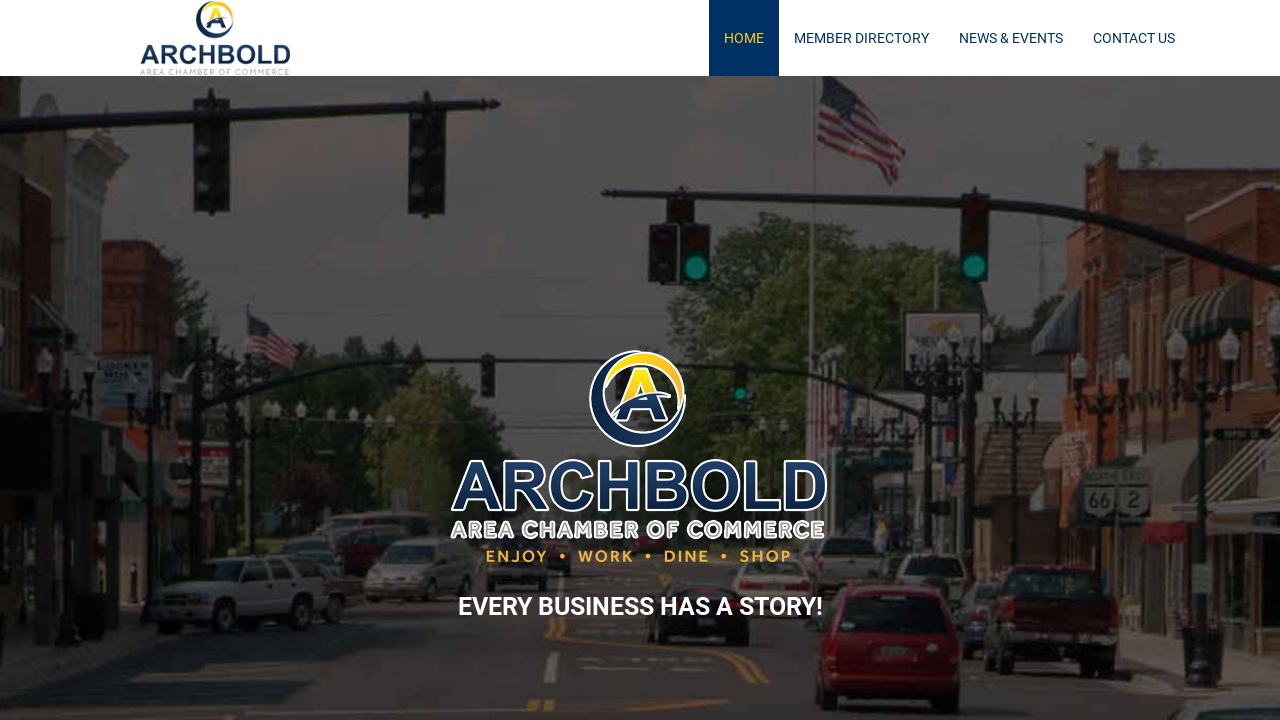Summarize the webpage comprehensively, mentioning all visible components.

The webpage is about the Archbold Area Chamber of Commerce, with a prominent logo image at the top left corner, accompanied by a link with the same name. 

At the top right corner, there is a navigation menu consisting of four links: "HOME", "MEMBER DIRECTORY", "NEWS & EVENTS", and "CONTACT US", which are evenly spaced and aligned horizontally. 

Below the navigation menu, there is a large heading that reads "EVERY BUSINESS HAS A STORY!", which occupies most of the width of the page and is centered horizontally.